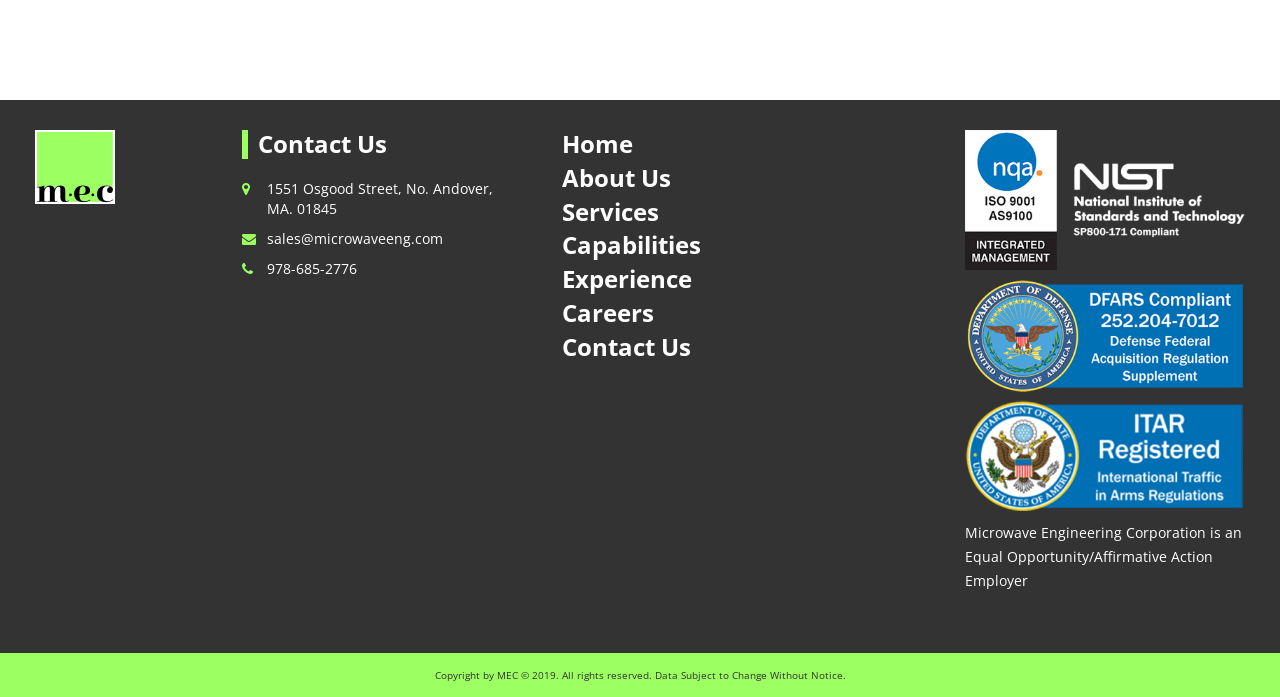Please identify the bounding box coordinates of the element that needs to be clicked to perform the following instruction: "call 978-685-2776".

[0.208, 0.371, 0.279, 0.399]